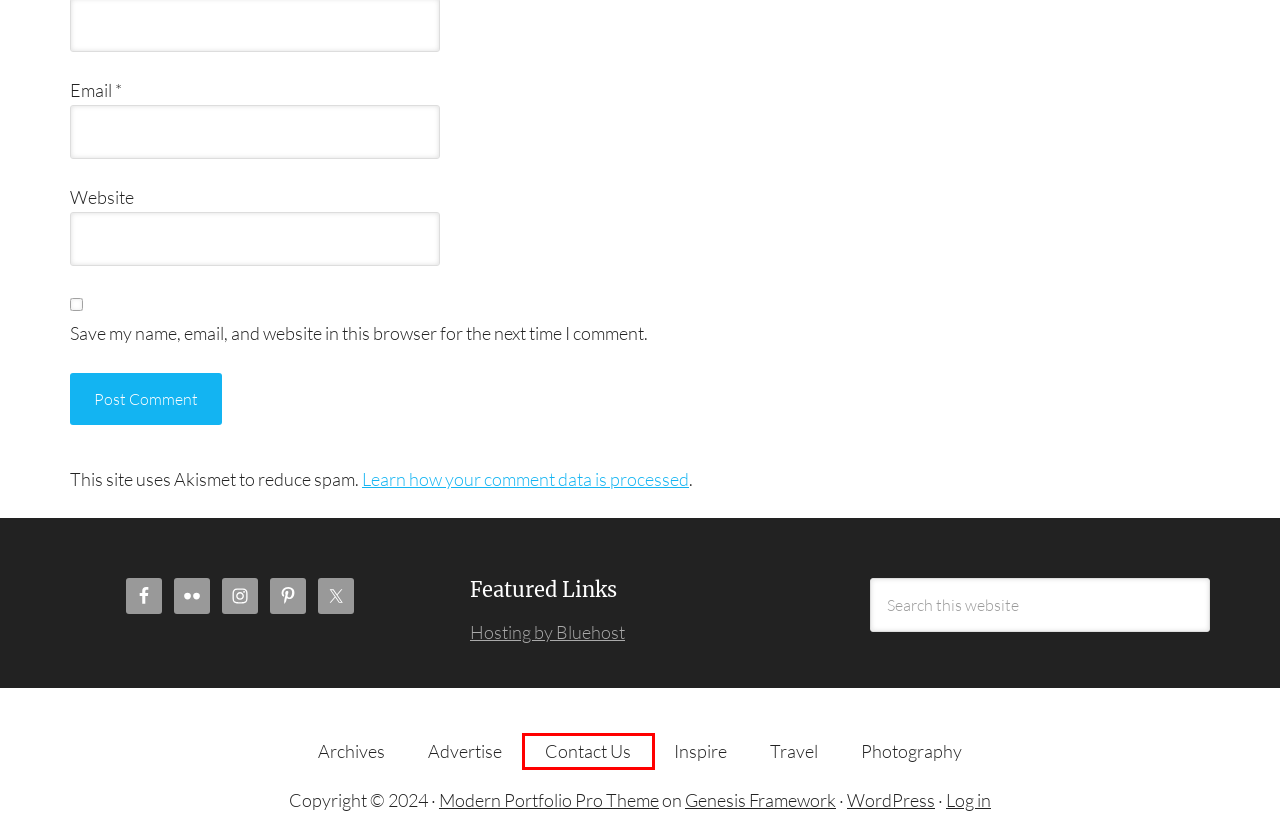Take a look at the provided webpage screenshot featuring a red bounding box around an element. Select the most appropriate webpage description for the page that loads after clicking on the element inside the red bounding box. Here are the candidates:
A. Privacy Policy – Akismet
B. Contact Us
C. Archives
D. Photography
E. WordPress Themes by StudioPress
F. Blog Tool, Publishing Platform, and CMS – WordPress.org
G. Log In ‹ Traveling 9 to 5 — WordPress
H. Travel

B